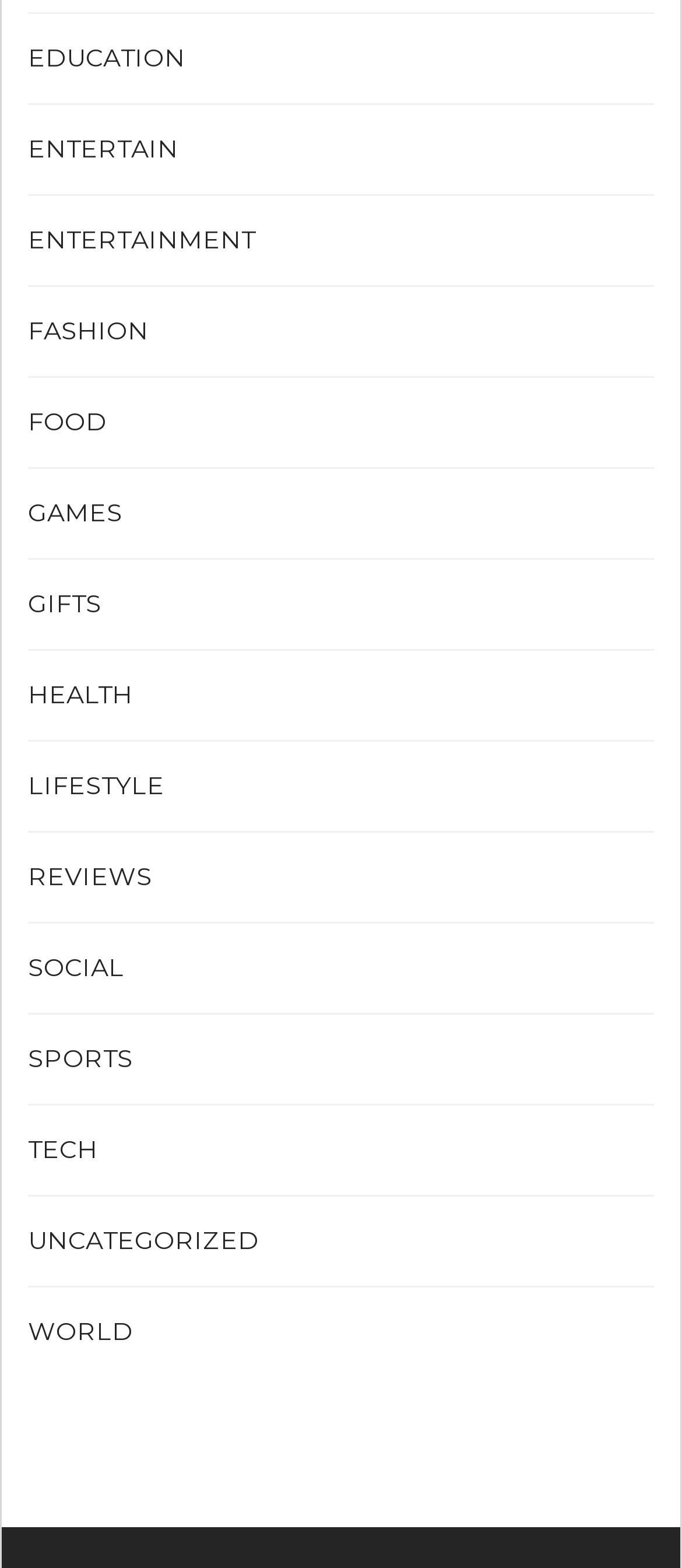Using the elements shown in the image, answer the question comprehensively: Is there a category for HEALTH and WELLNESS on this website?

I searched the list of links on the webpage and found that there is a category for HEALTH, but not specifically for HEALTH and WELLNESS.